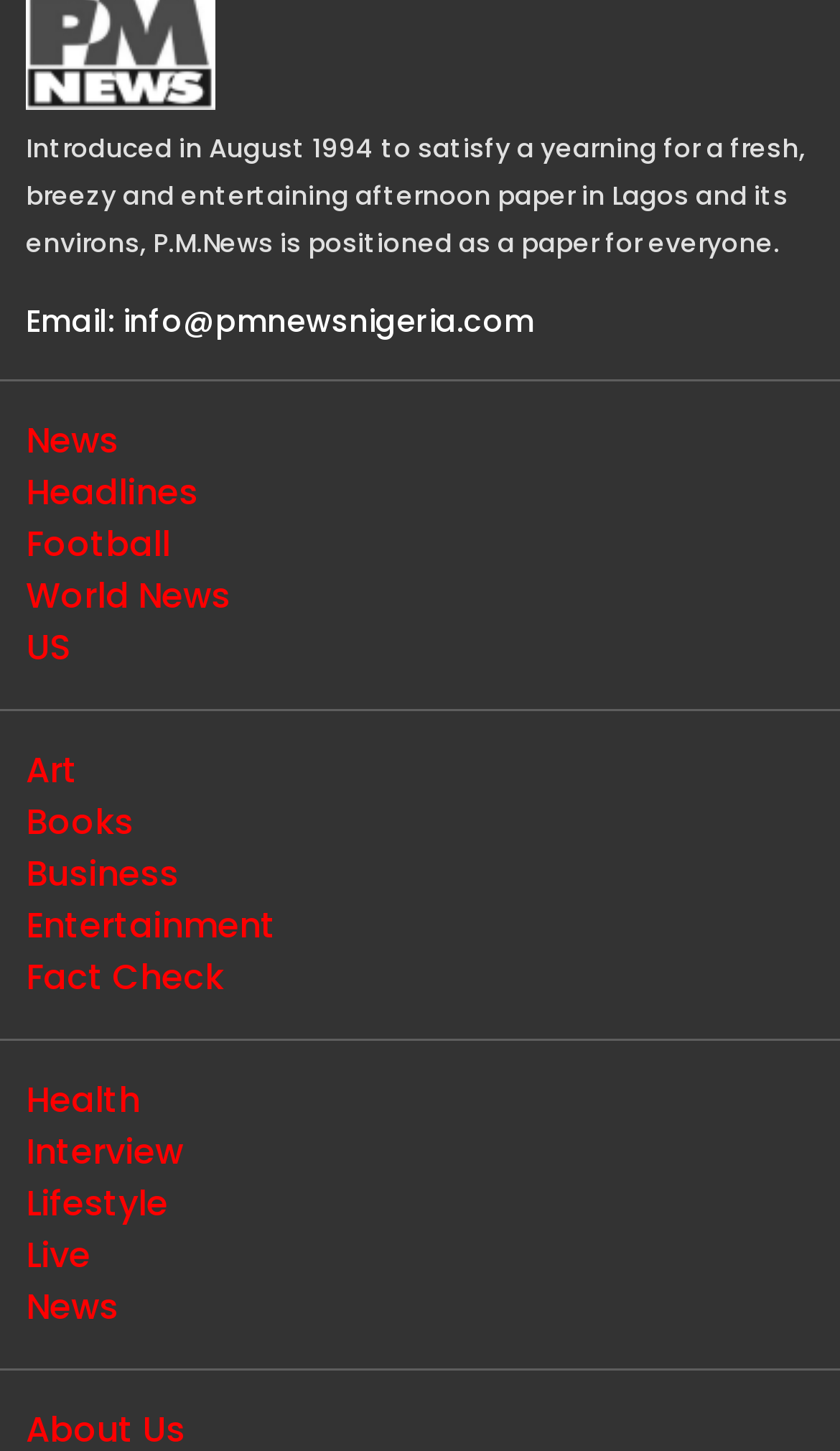Using the webpage screenshot and the element description Live, determine the bounding box coordinates. Specify the coordinates in the format (top-left x, top-left y, bottom-right x, bottom-right y) with values ranging from 0 to 1.

[0.031, 0.848, 0.108, 0.882]